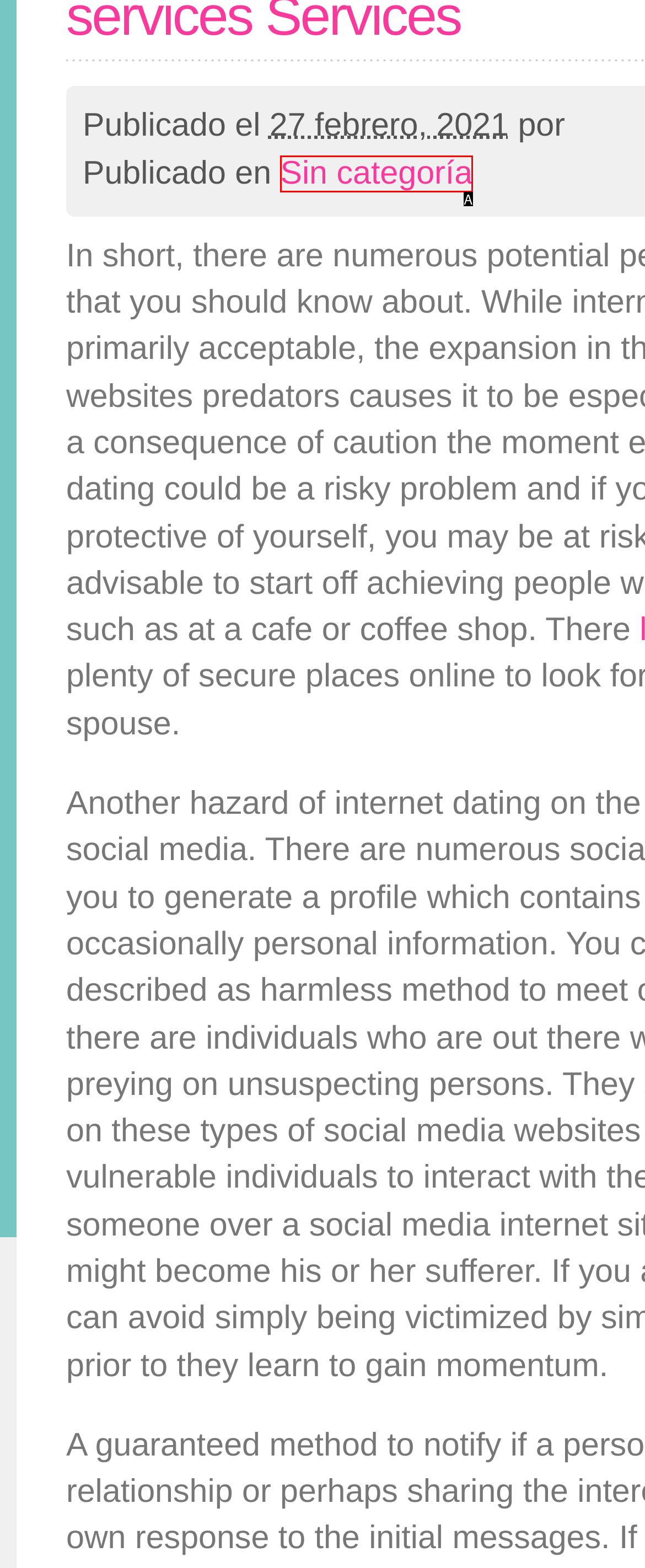From the description: Sin categoría, identify the option that best matches and reply with the letter of that option directly.

A